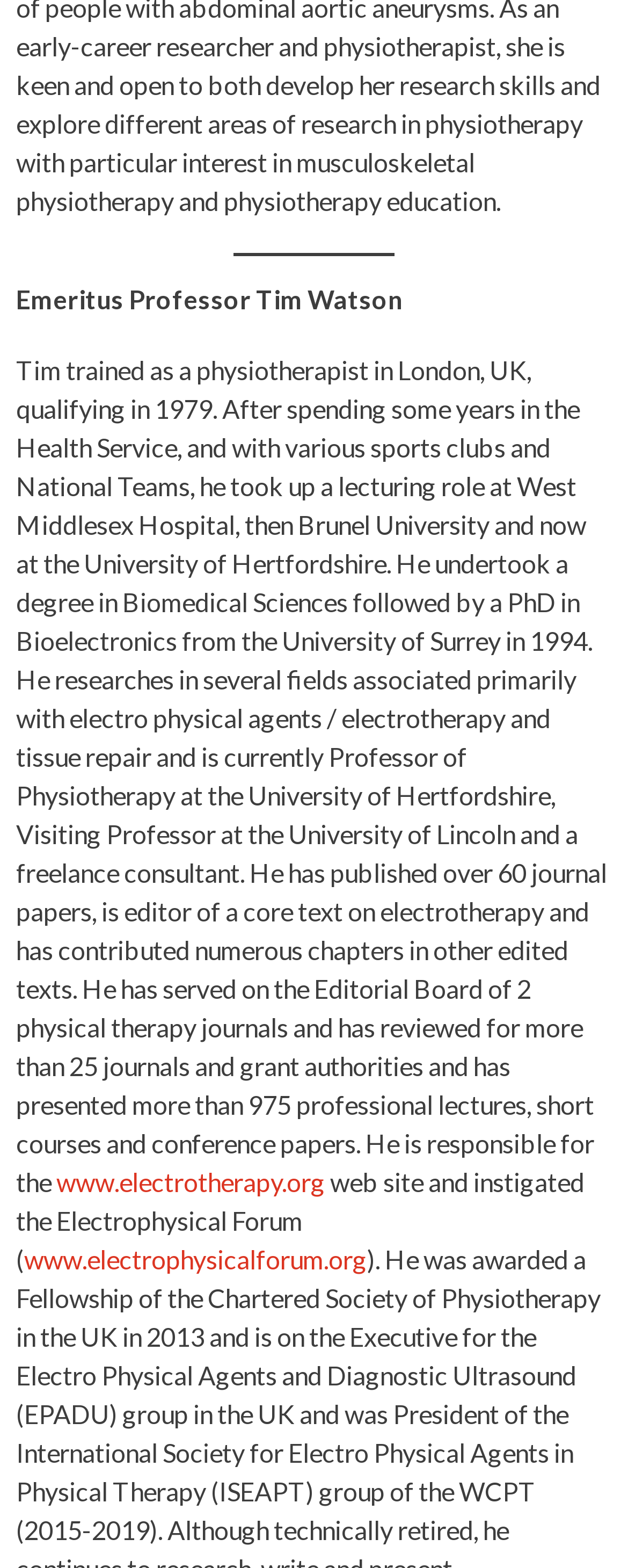Please respond to the question using a single word or phrase:
What is the URL of the website related to electrotherapy?

www.electrotherapy.org